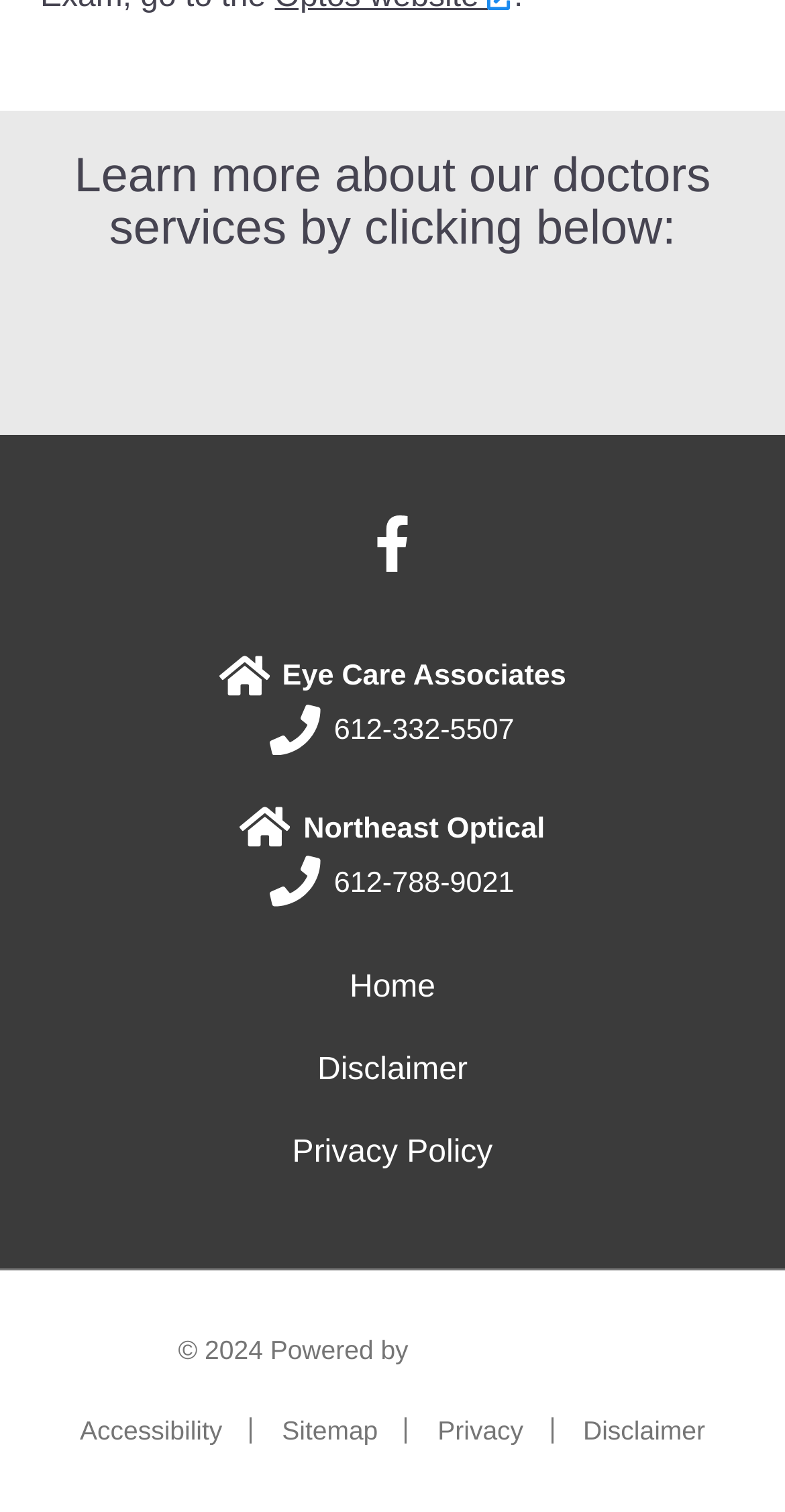Using the provided element description: "alt="Eye Care Associates P.A. 300×68"", determine the bounding box coordinates of the corresponding UI element in the screenshot.

[0.115, 0.256, 0.885, 0.279]